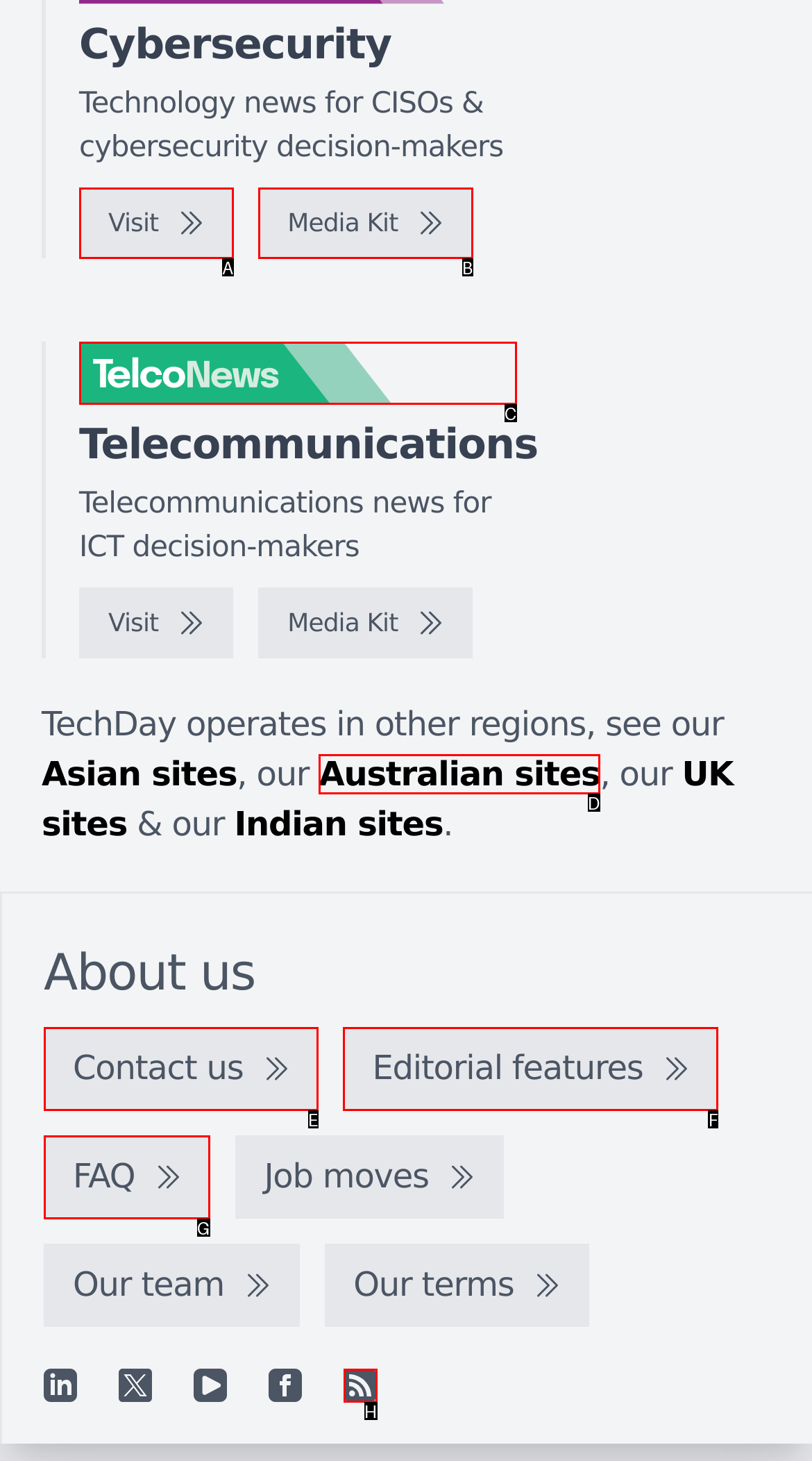Identify which option matches the following description: Visit
Answer by giving the letter of the correct option directly.

A